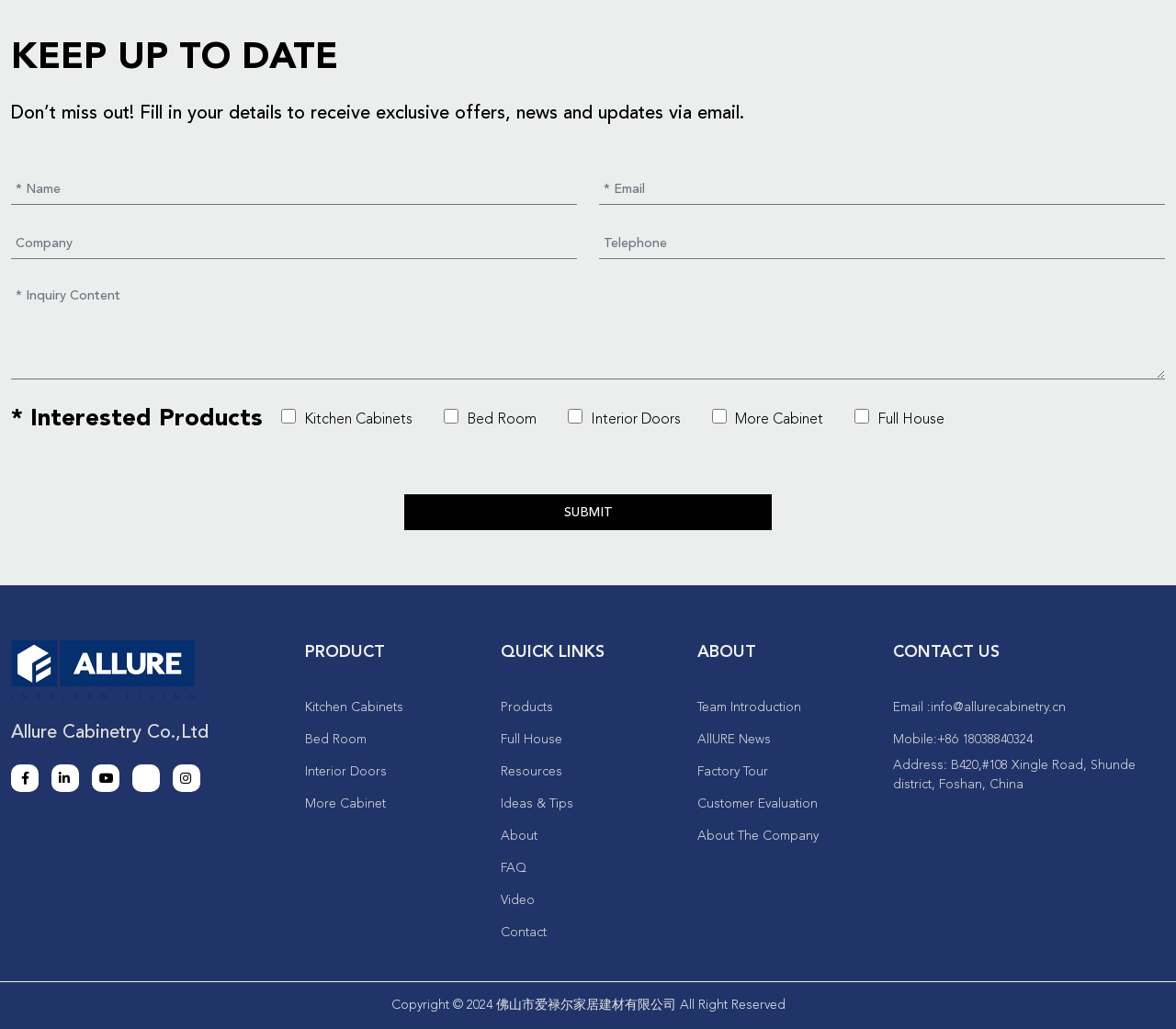Locate the bounding box coordinates of the clickable area to execute the instruction: "Fill in your name". Provide the coordinates as four float numbers between 0 and 1, represented as [left, top, right, bottom].

[0.009, 0.168, 0.491, 0.199]